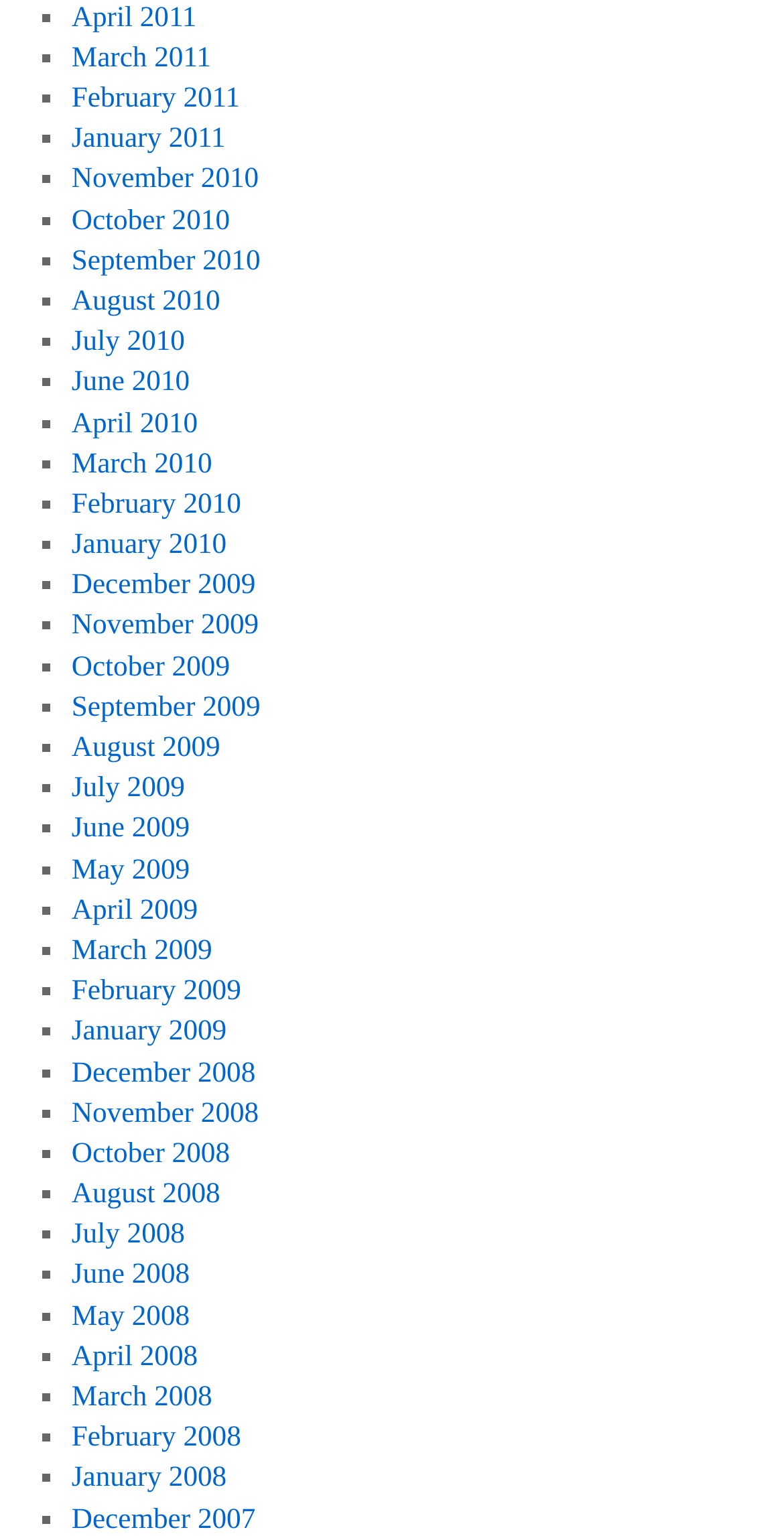How many months are listed?
Please look at the screenshot and answer in one word or a short phrase.

36